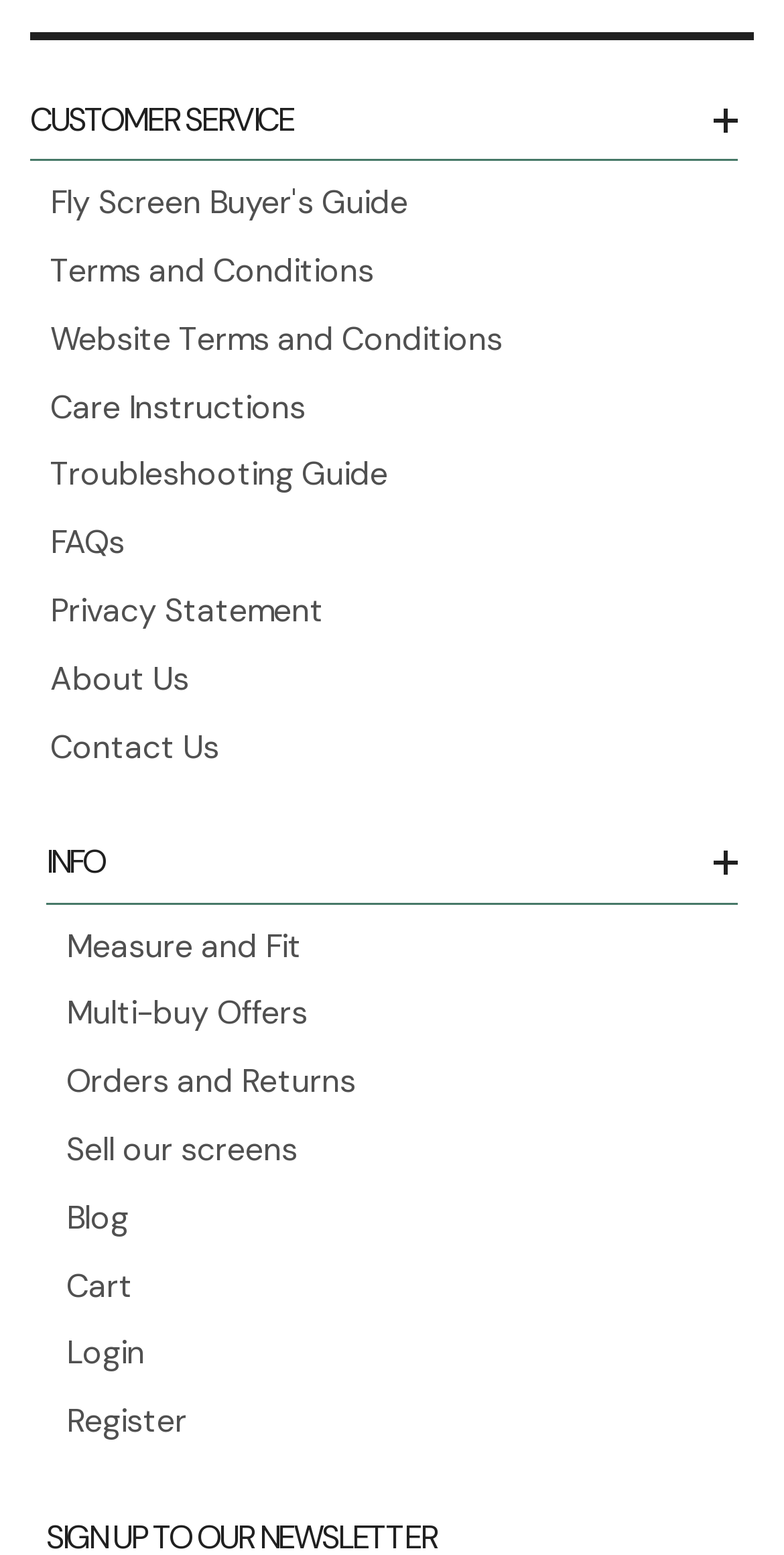What is the first link under the 'CUSTOMER SERVICE' heading?
Relying on the image, give a concise answer in one word or a brief phrase.

Fly Screen Buyer's Guide